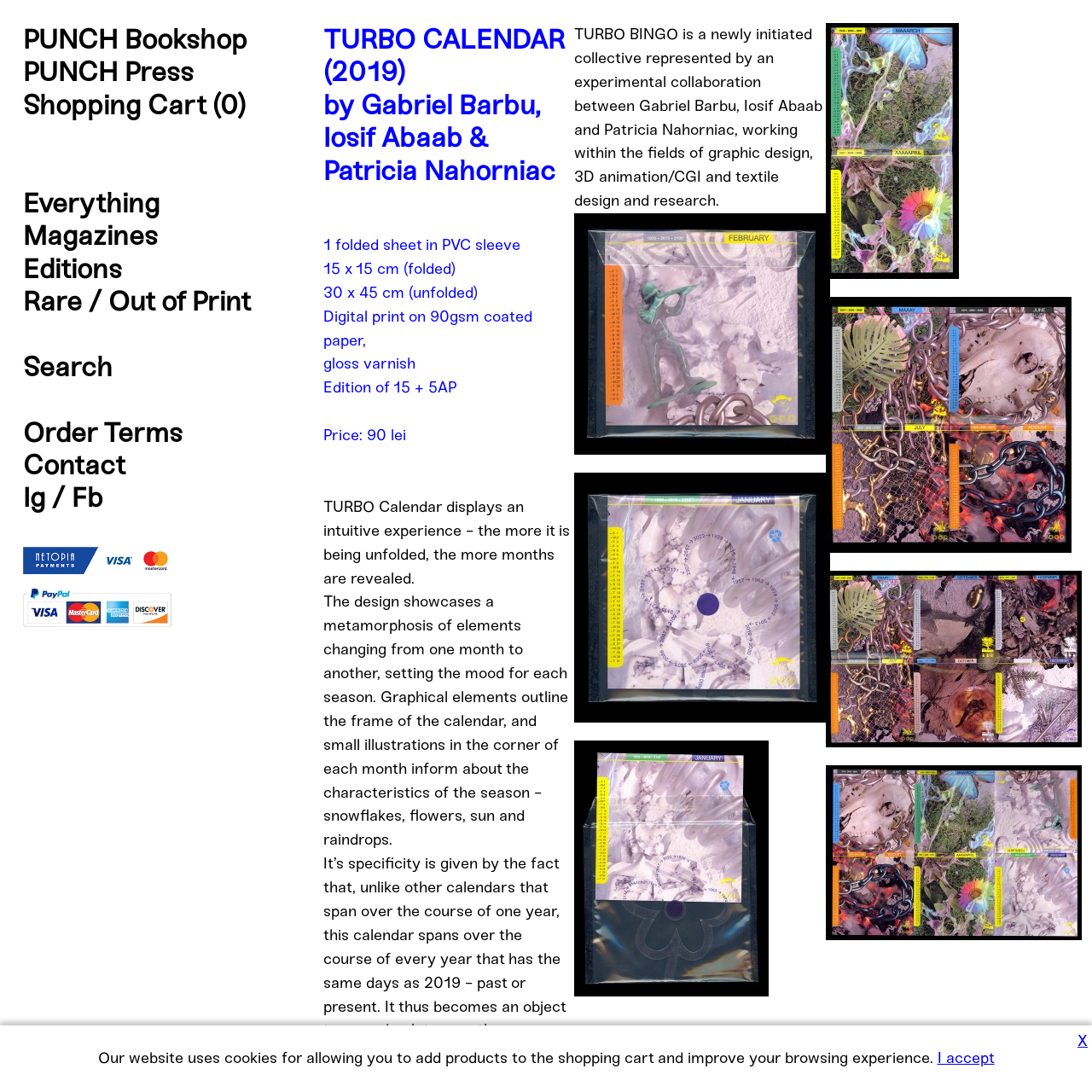Identify and extract the heading text of the webpage.

PUNCH Bookshop
PUNCH Press
Shopping Cart (0)


Everything
Magazines
Editions
Rare / Out of Print

Search

Order Terms
Contact
Ig / Fb


